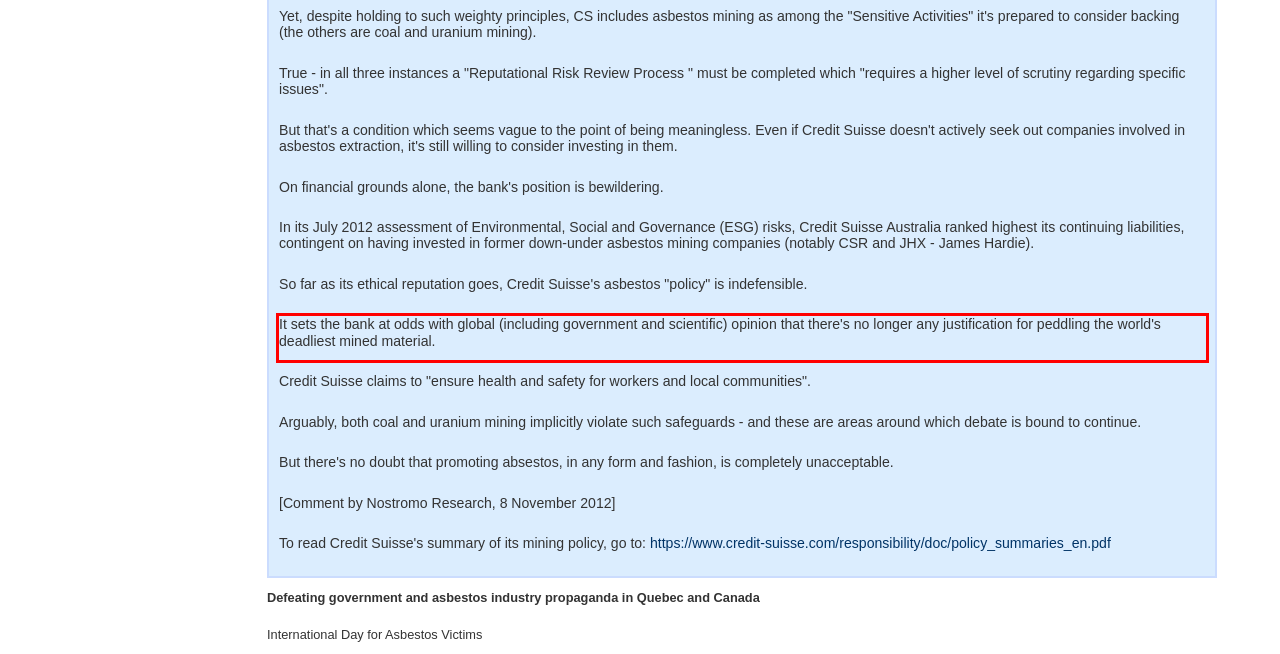Look at the provided screenshot of the webpage and perform OCR on the text within the red bounding box.

It sets the bank at odds with global (including government and scientific) opinion that there's no longer any justification for peddling the world's deadliest mined material.